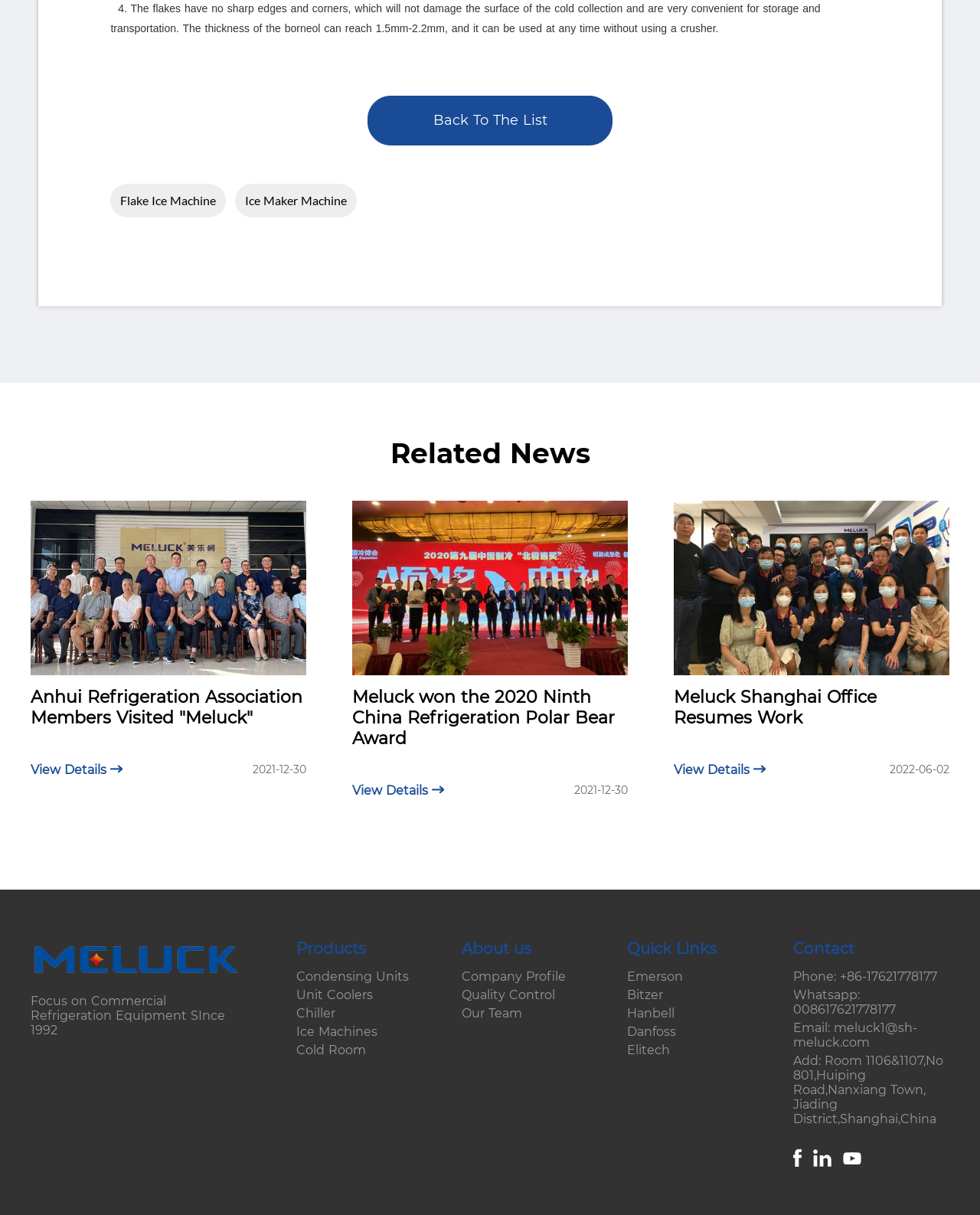Please identify the bounding box coordinates of the clickable element to fulfill the following instruction: "Check 'Related News'". The coordinates should be four float numbers between 0 and 1, i.e., [left, top, right, bottom].

[0.031, 0.359, 0.969, 0.387]